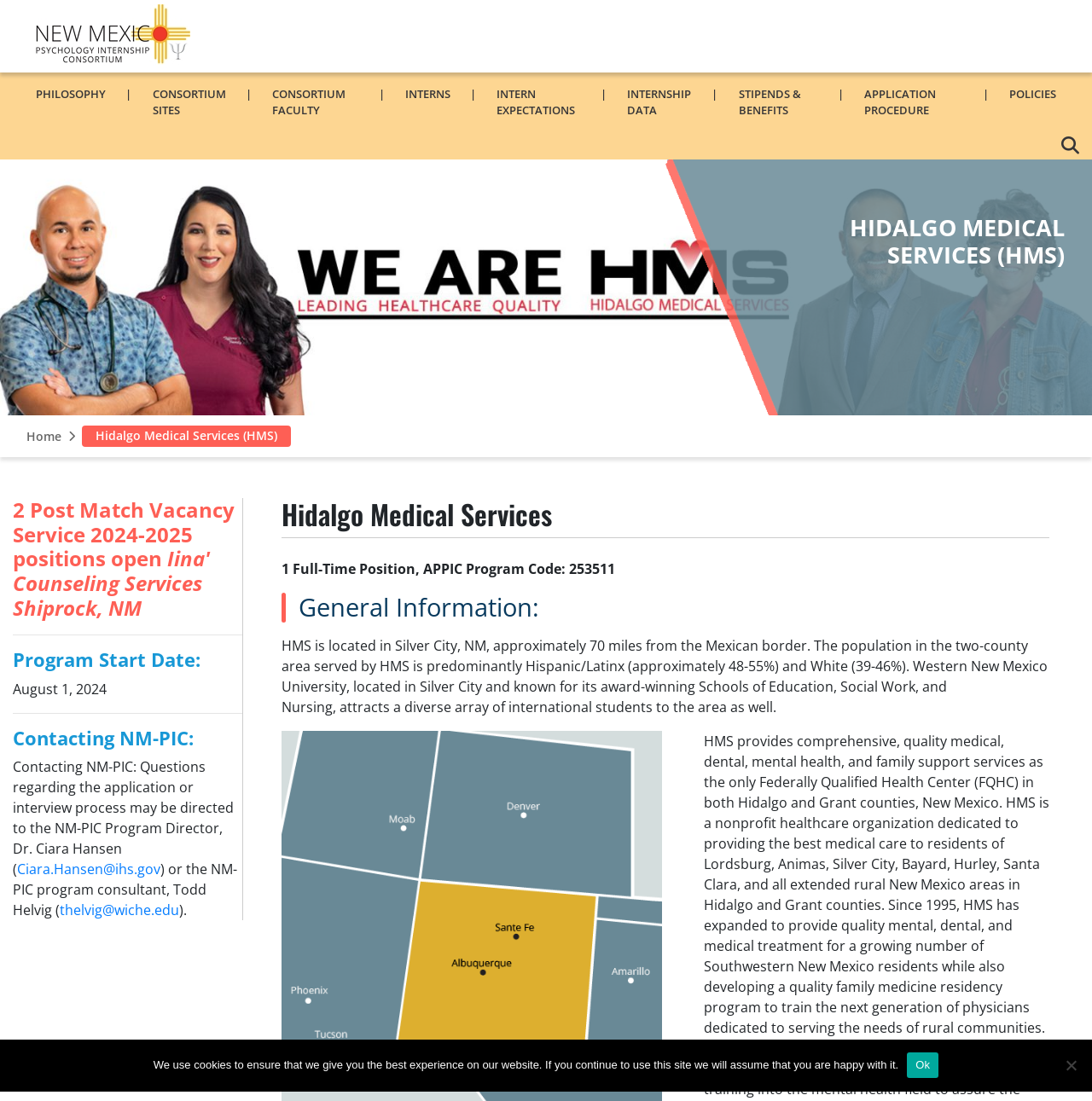Can you extract the headline from the webpage for me?

Hidalgo Medical Services